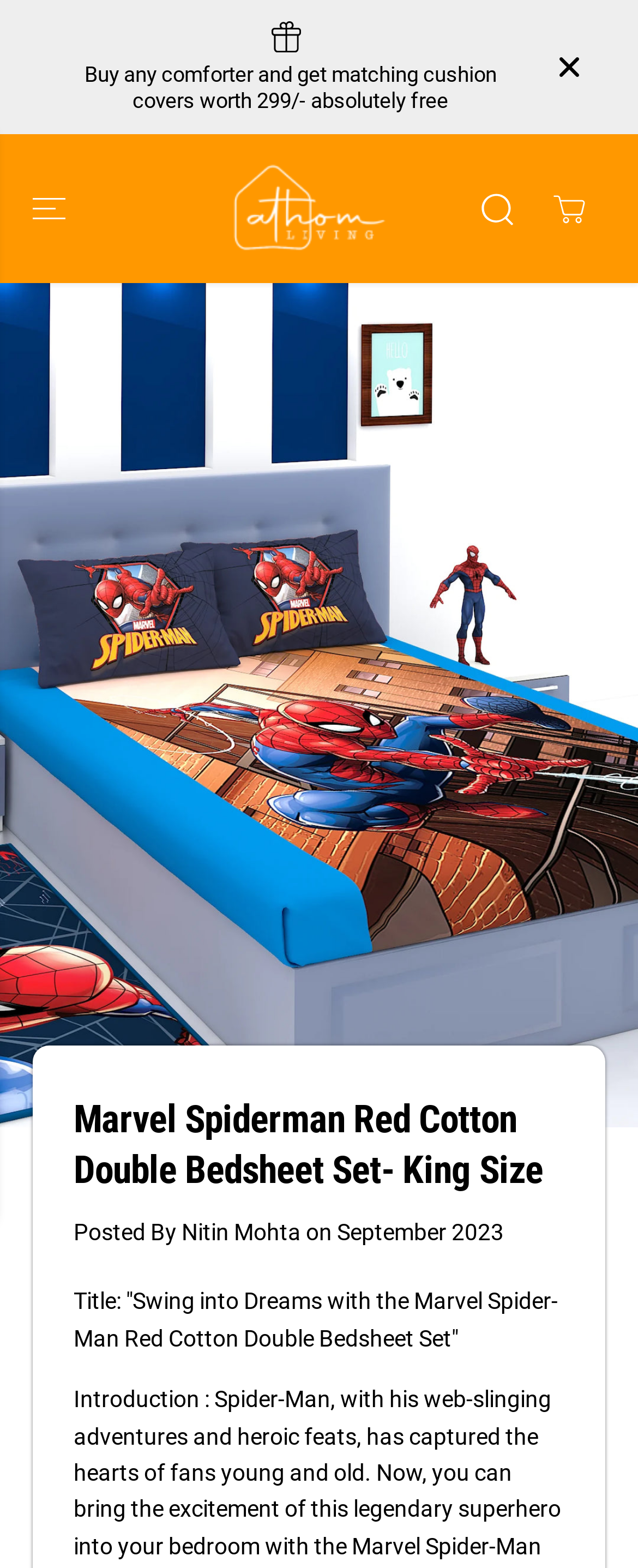What is the purpose of the button with a cross icon?
Analyze the image and deliver a detailed answer to the question.

I identified a button element with a cross icon and the text 'Close Announcement'. This suggests that the purpose of this button is to close the announcement region on the webpage.